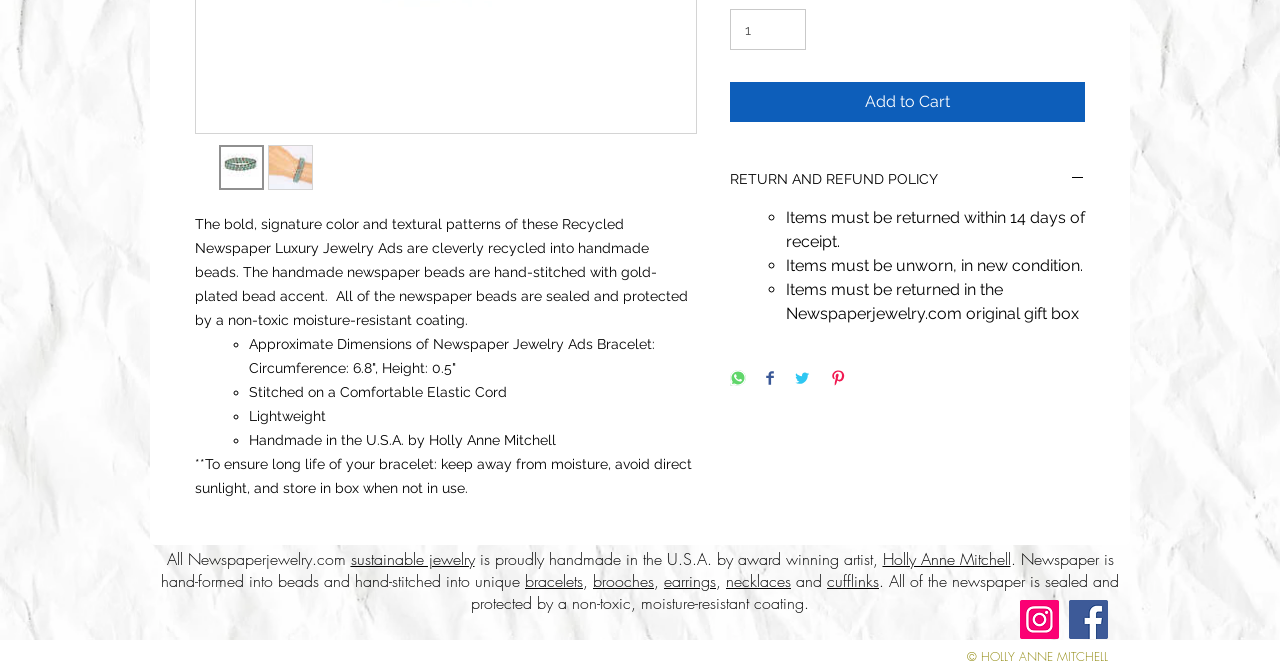Specify the bounding box coordinates (top-left x, top-left y, bottom-right x, bottom-right y) of the UI element in the screenshot that matches this description: necklaces

[0.567, 0.857, 0.618, 0.89]